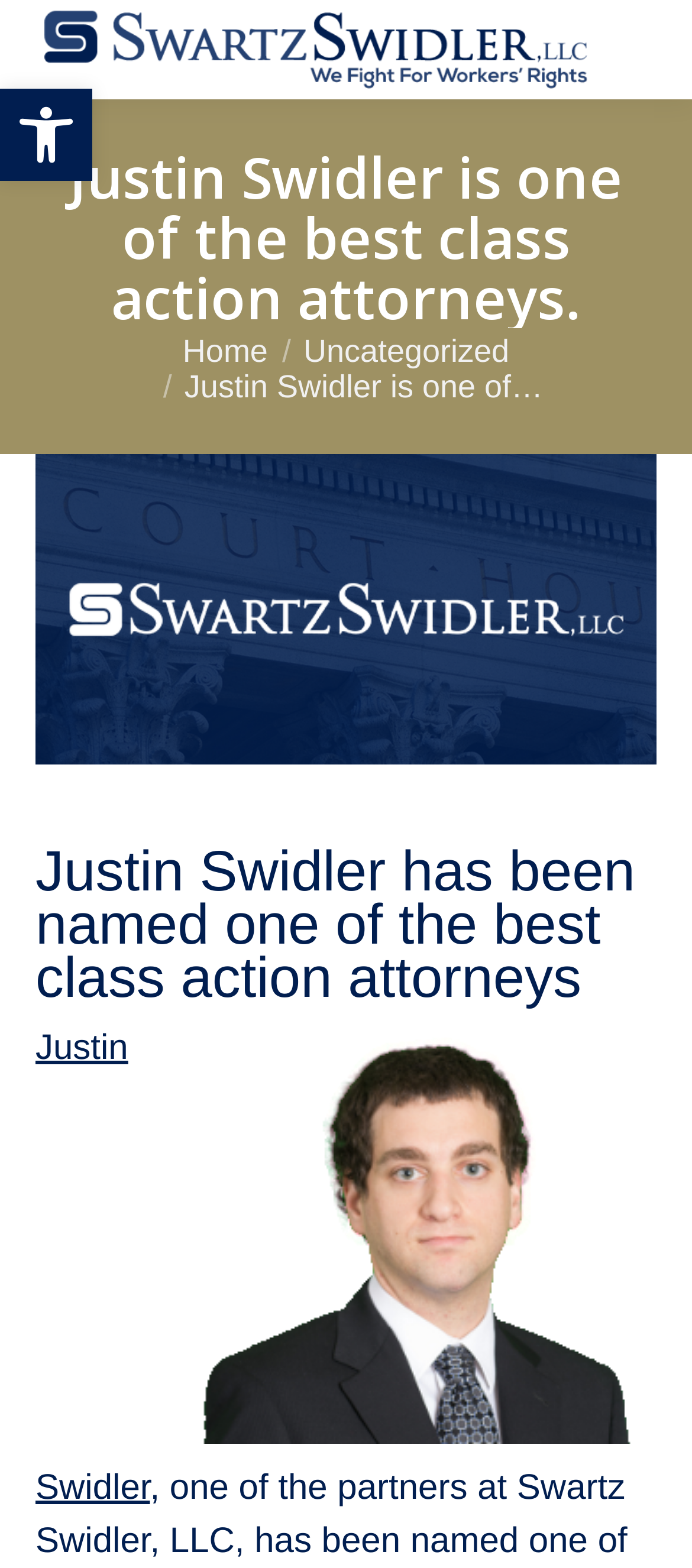Using the webpage screenshot and the element description Justin Swidler, determine the bounding box coordinates. Specify the coordinates in the format (top-left x, top-left y, bottom-right x, bottom-right y) with values ranging from 0 to 1.

[0.051, 0.656, 0.217, 0.962]